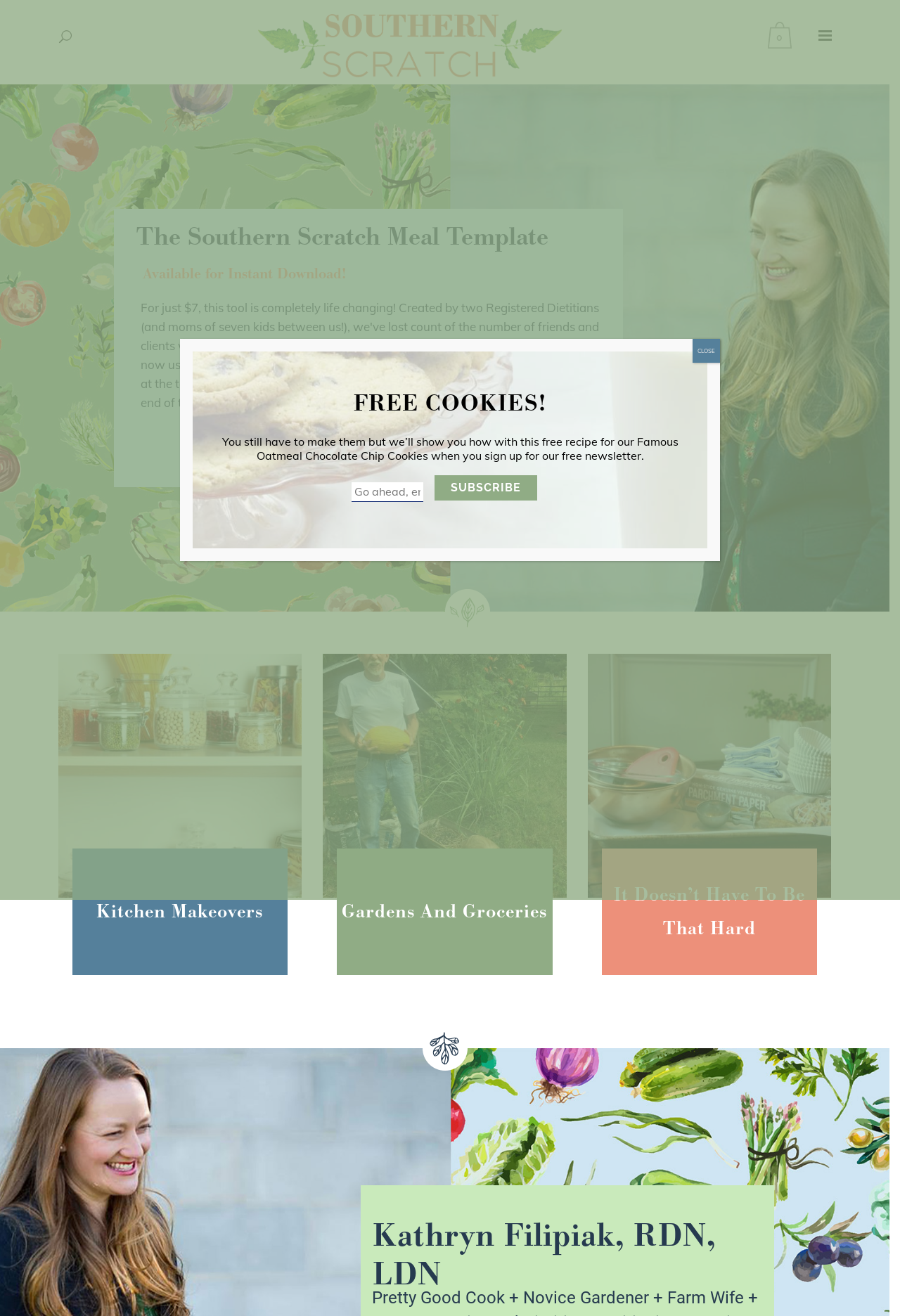Describe all the key features of the webpage in detail.

The webpage is titled "Southern Scratch" and appears to be a food-related website. At the top, there is a hidden search box that spans most of the width of the page. Below it, there are several hidden links, including one that says "GET IT NOW" and another that describes an image of glass jars with different types of groats and pasta on wooden shelves.

On the left side of the page, there are three hidden links: "Kitchen Makeovers", "ian", and "20200902_174352". On the right side, there are two hidden links: "Gardens And Groceries" and "It Doesn’t Have To Be That Hard".

A prominent dialog box occupies most of the page, with a heading that reads "FREE COOKIES!" in a prominent location. Below the heading, there is a paragraph of text that describes a free recipe for oatmeal chocolate chip cookies in exchange for signing up for a newsletter. Underneath the text, there is a text box where users can enter their email address, accompanied by a "SUBSCRIBE" button.

In the top-right corner of the dialog box, there is a "Close" button with the text "CLOSE" inside it.